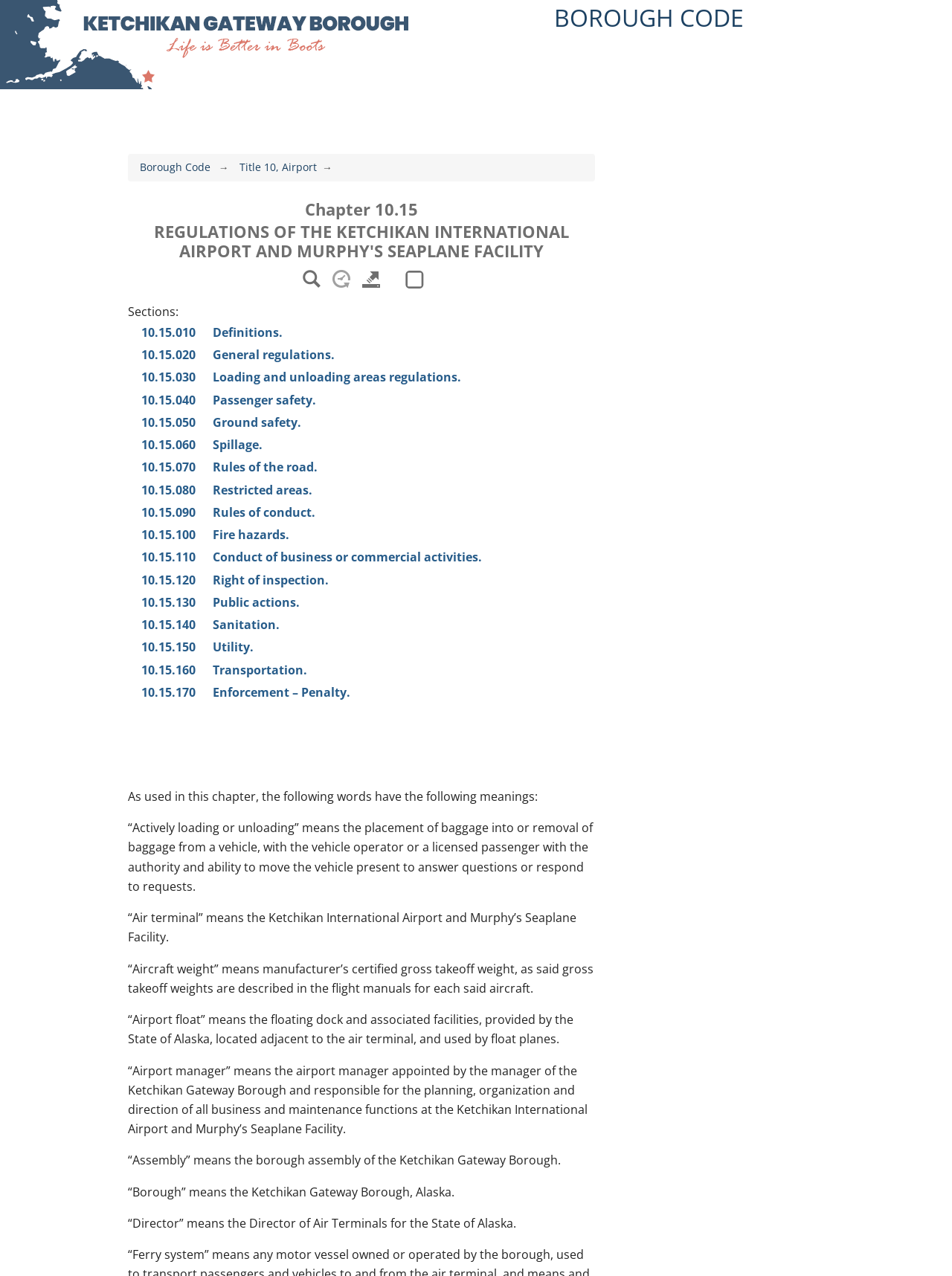What is required for construction and alterations at the air terminal?
Answer briefly with a single word or phrase based on the image.

Conformity to codes